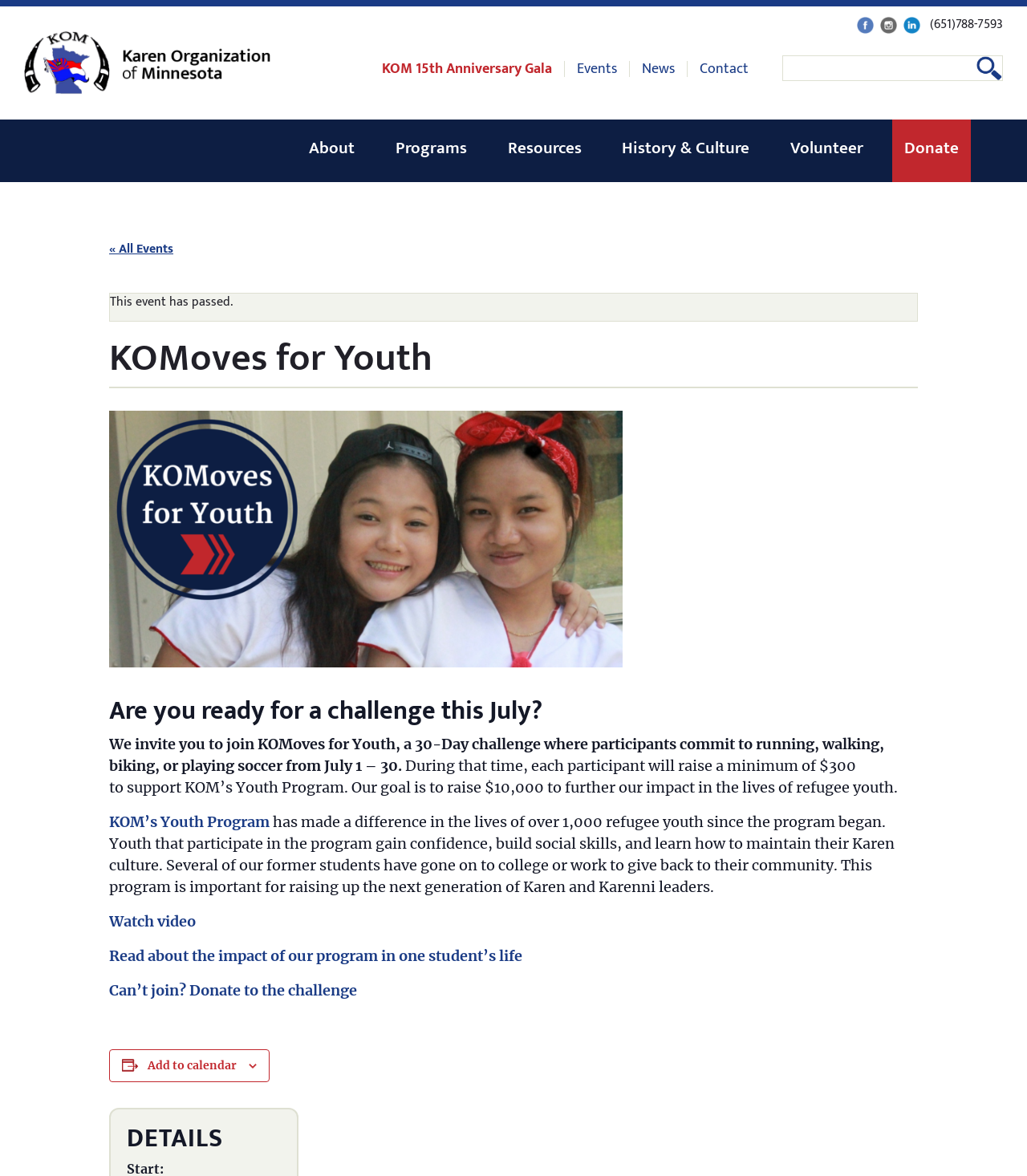Please give a succinct answer using a single word or phrase:
What is the goal of raising $10,000?

To further impact refugee youth